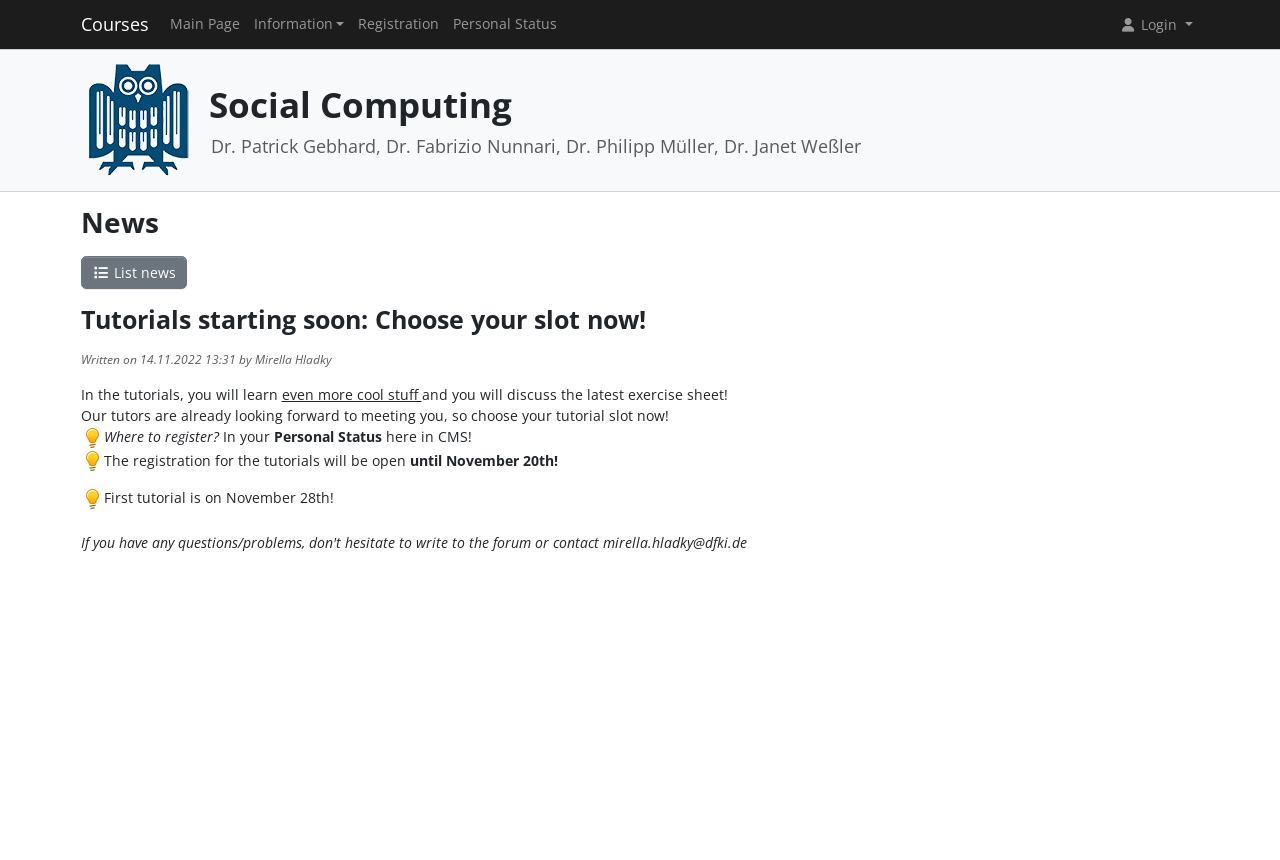Using the element description provided, determine the bounding box coordinates in the format (top-left x, top-left y, bottom-right x, bottom-right y). Ensure that all values are floating point numbers between 0 and 1. Element description: Information

[0.193, 0.019, 0.274, 0.038]